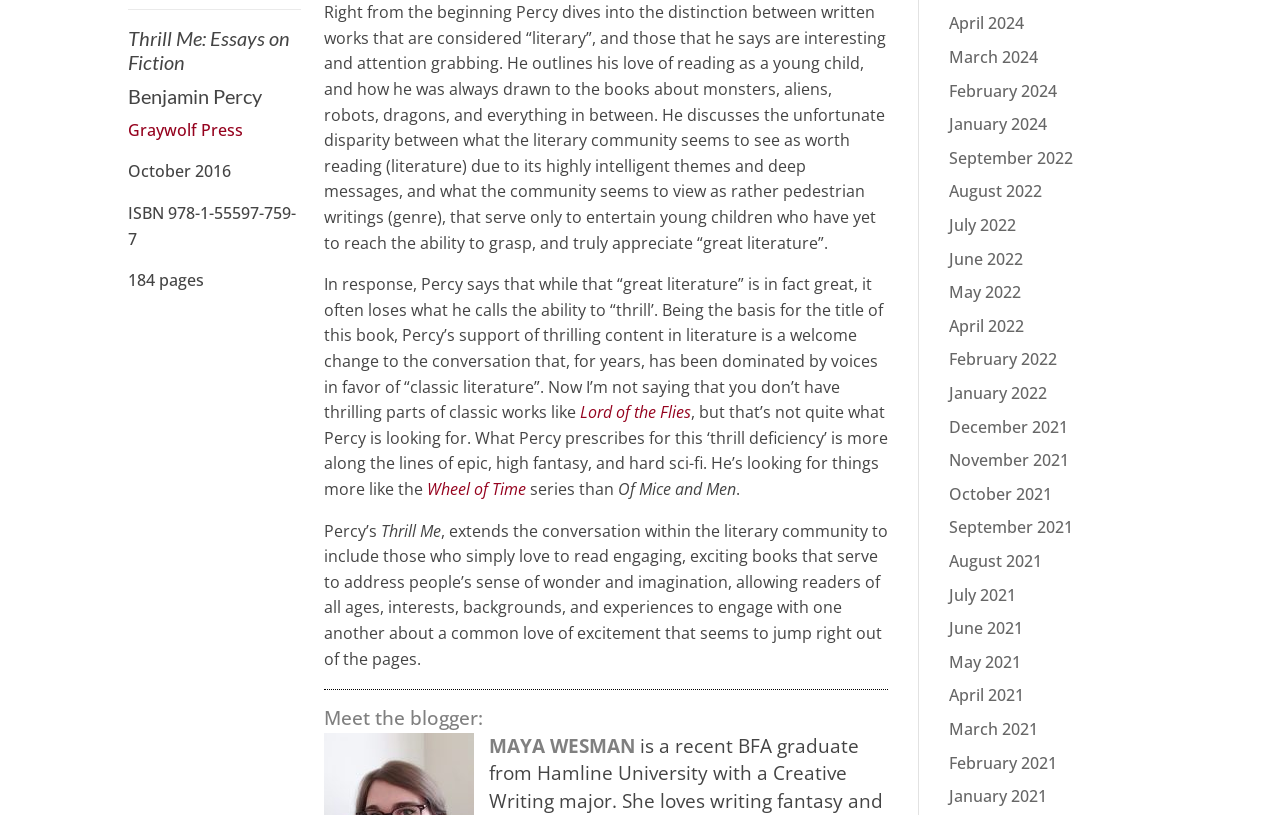What is the publisher of the book?
Using the details shown in the screenshot, provide a comprehensive answer to the question.

The publisher of the book is mentioned in the link element with ID 902, which is 'Graywolf Press'. This is the name of the publishing company that published the book being discussed on the webpage.